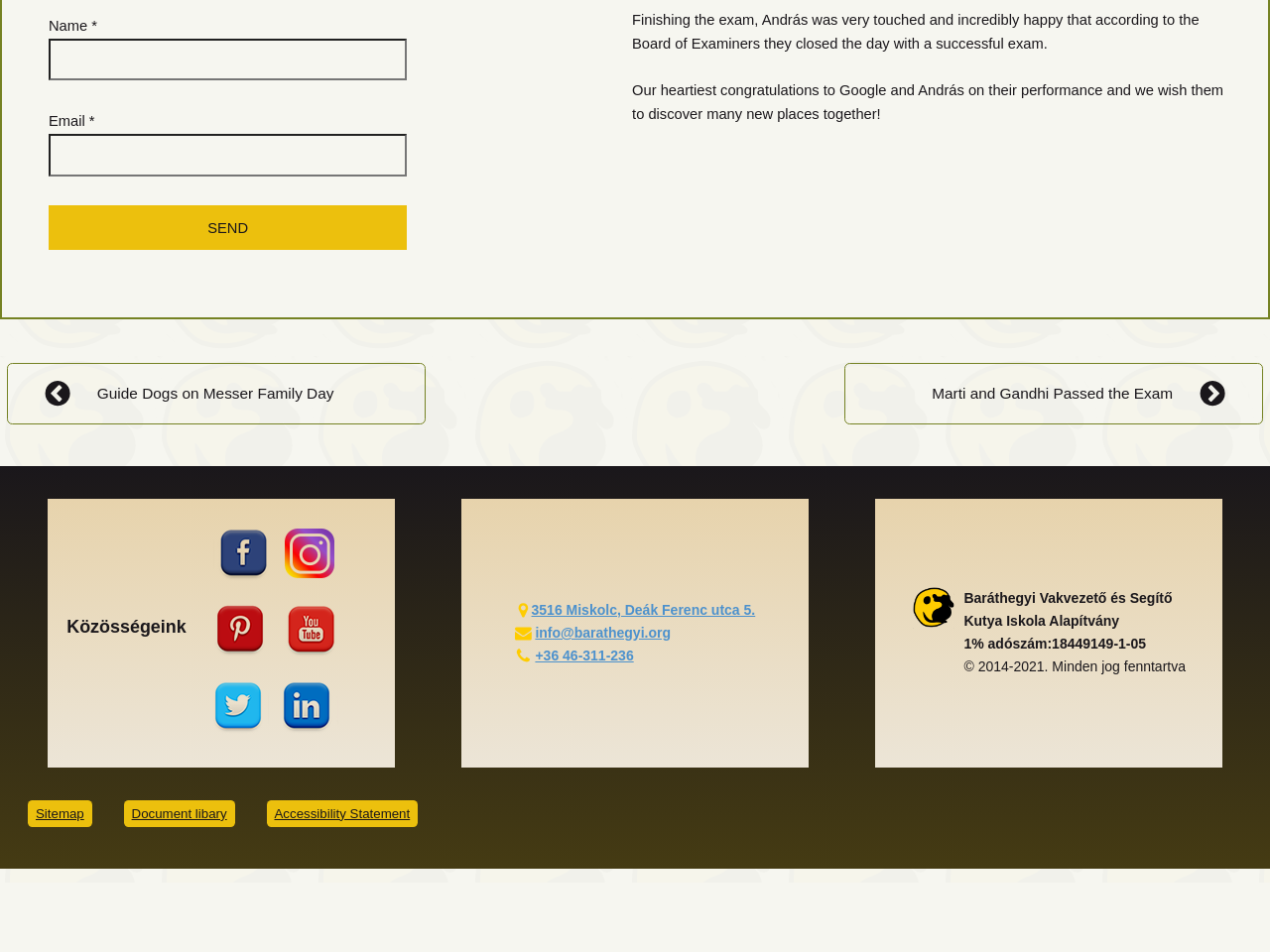Locate the bounding box coordinates of the clickable part needed for the task: "Check the 'RECENT POSTS'".

None